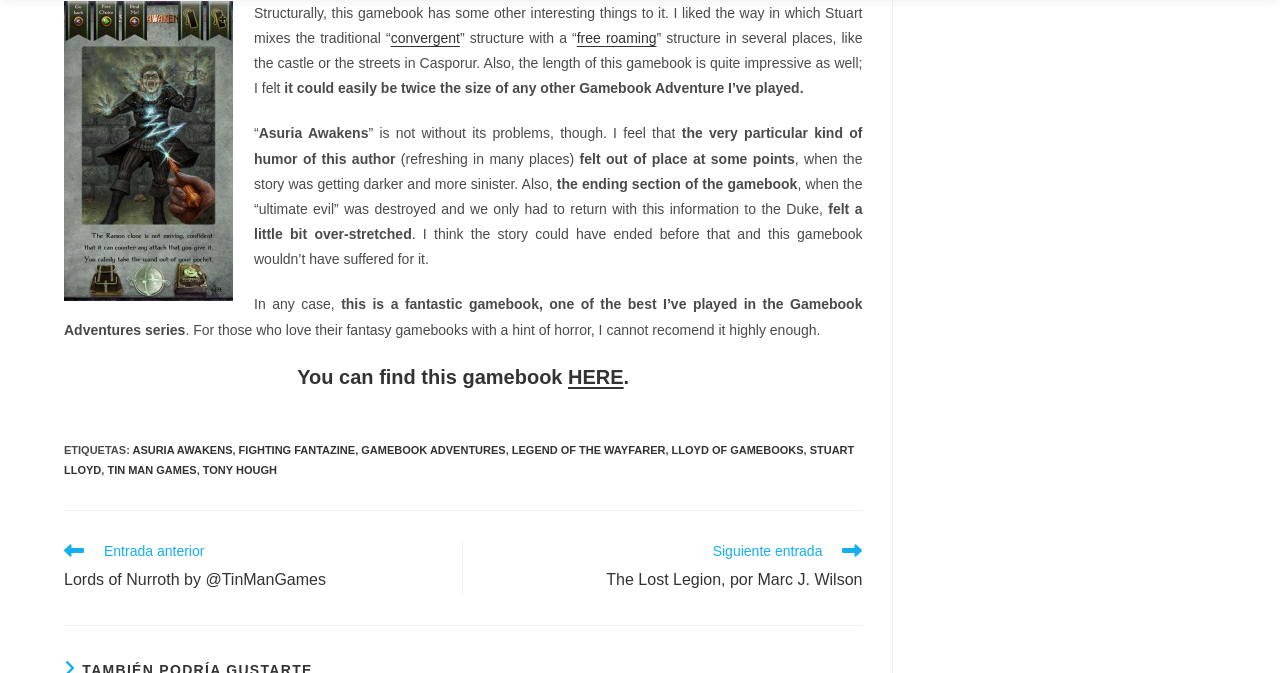Locate the bounding box coordinates of the clickable area needed to fulfill the instruction: "Follow the link to Gamebook Adventures".

[0.282, 0.66, 0.395, 0.677]